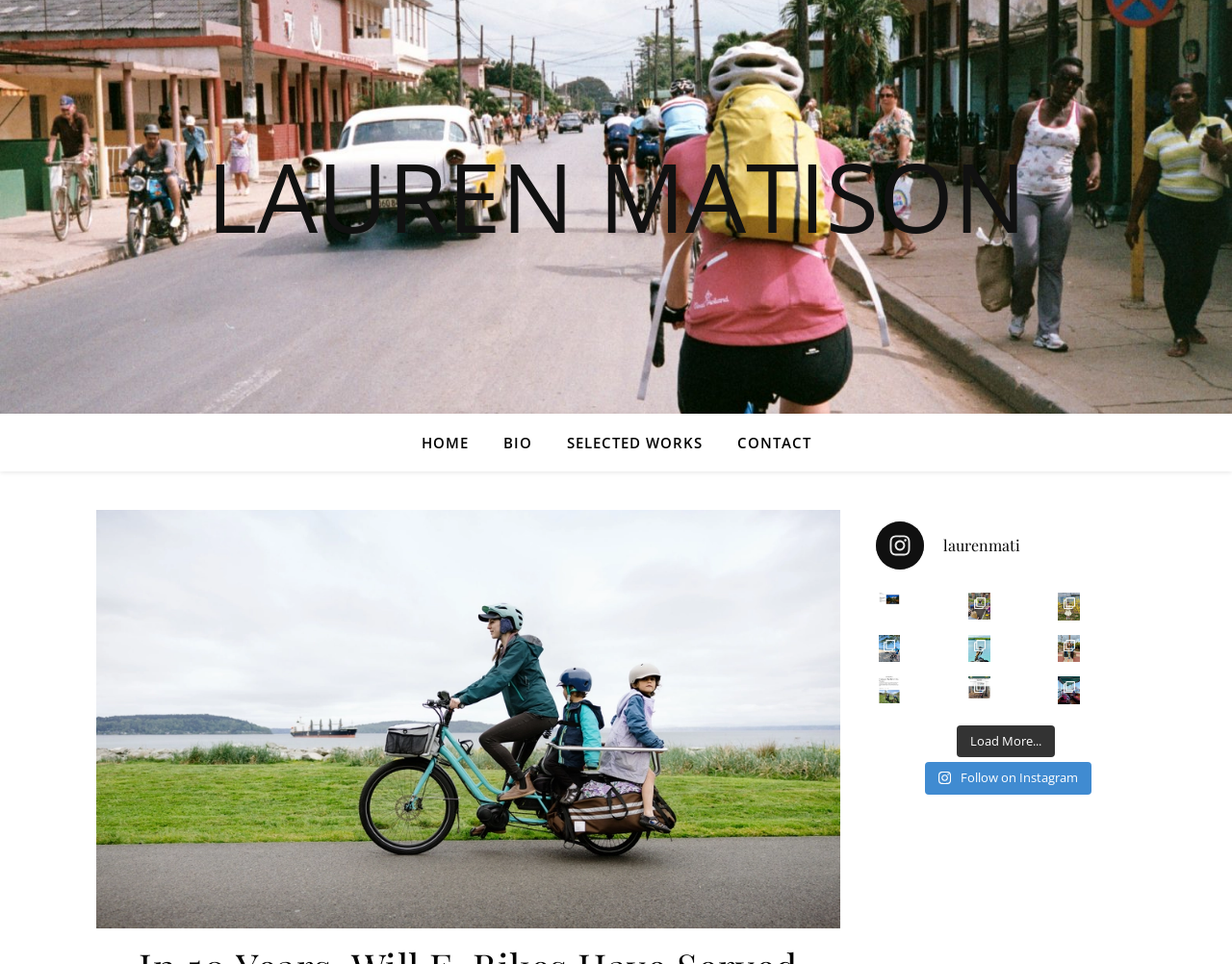How many links are in the navigation menu?
Based on the image content, provide your answer in one word or a short phrase.

4